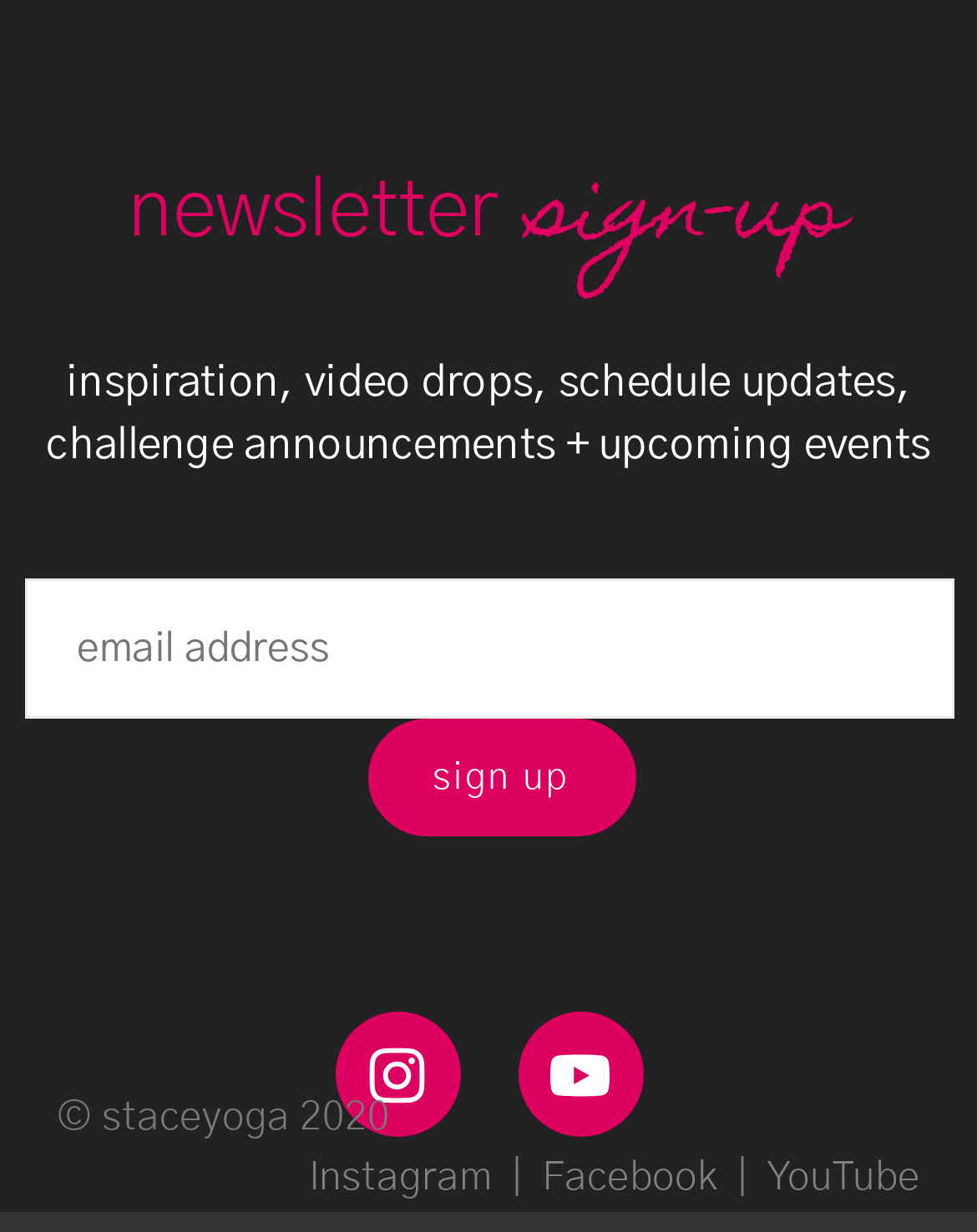What is the copyright year?
Using the information presented in the image, please offer a detailed response to the question.

The StaticText element at the bottom of the webpage contains the copyright symbol followed by the year '2020', indicating that the website's content is copyrighted as of 2020.